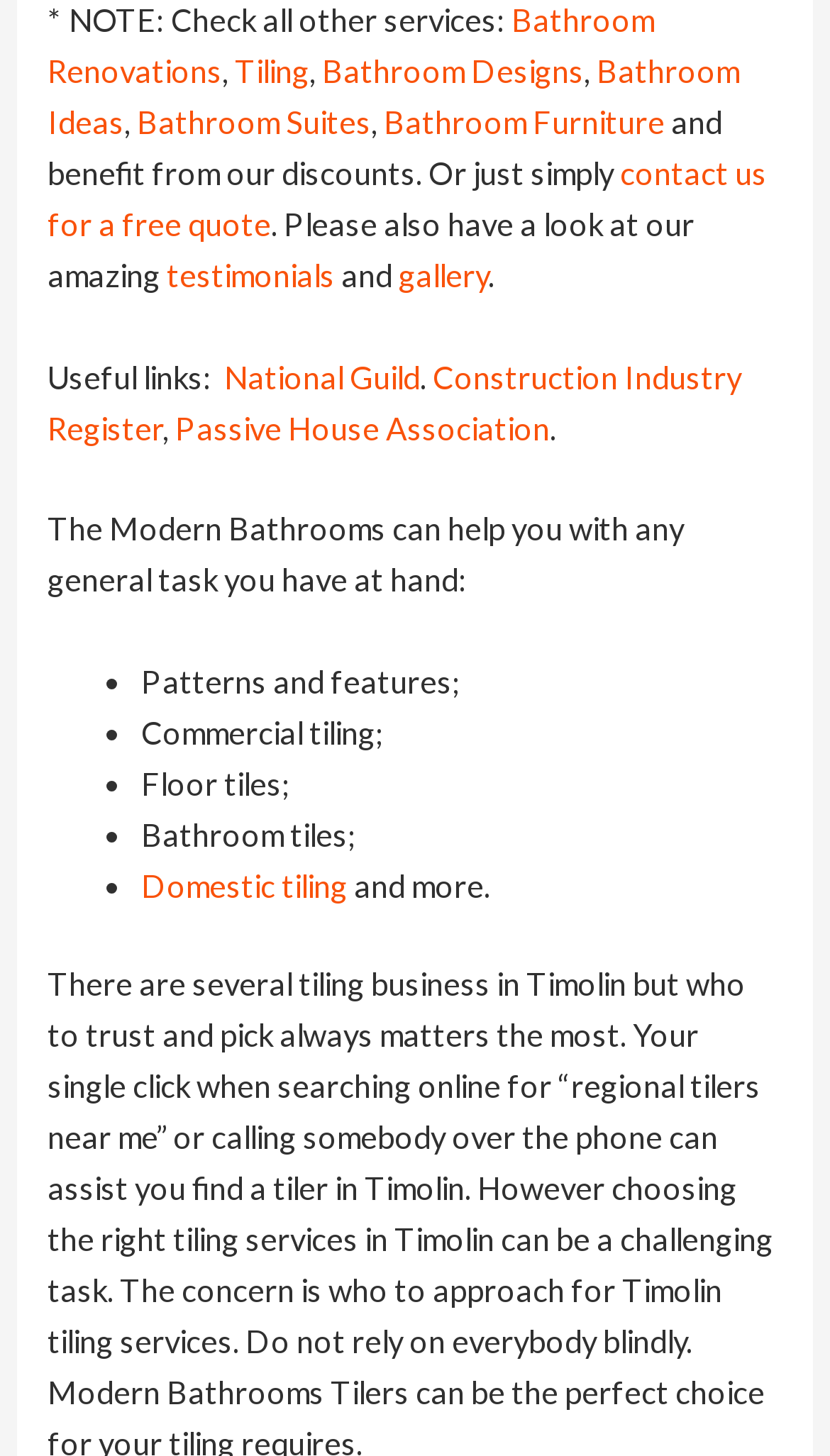Find and indicate the bounding box coordinates of the region you should select to follow the given instruction: "Explore Bathroom Designs".

[0.388, 0.036, 0.704, 0.061]